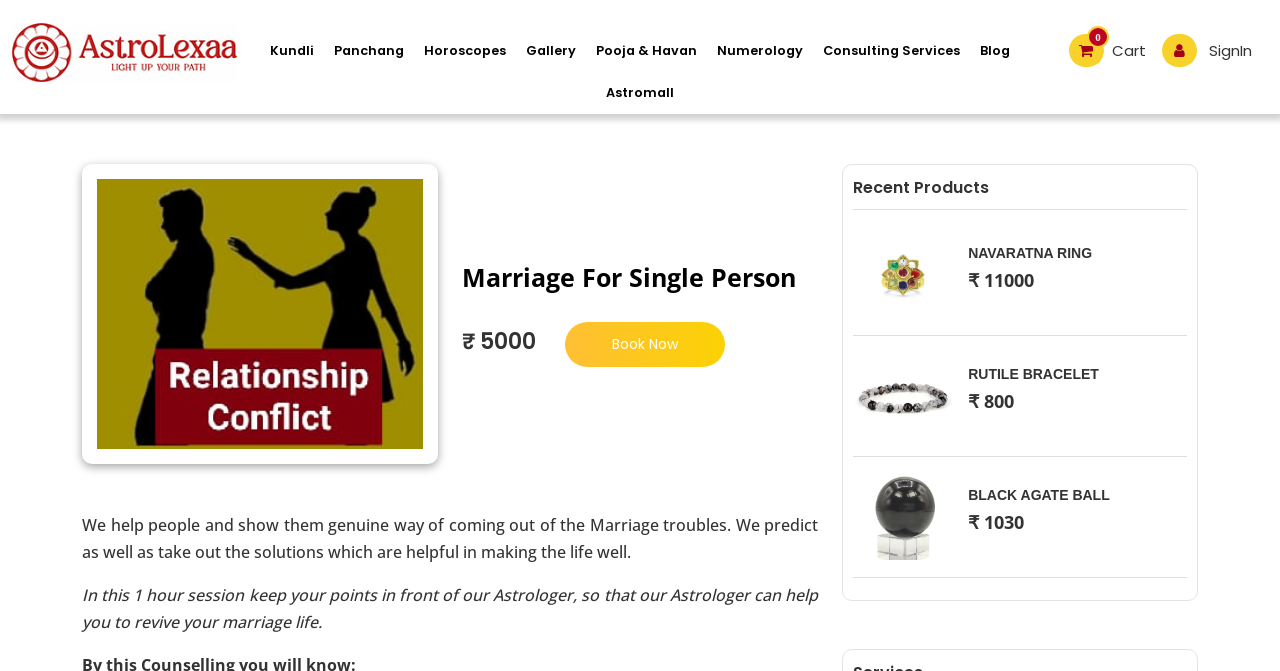Determine the bounding box coordinates for the area that needs to be clicked to fulfill this task: "Book a session for marriage troubles". The coordinates must be given as four float numbers between 0 and 1, i.e., [left, top, right, bottom].

[0.441, 0.479, 0.566, 0.546]